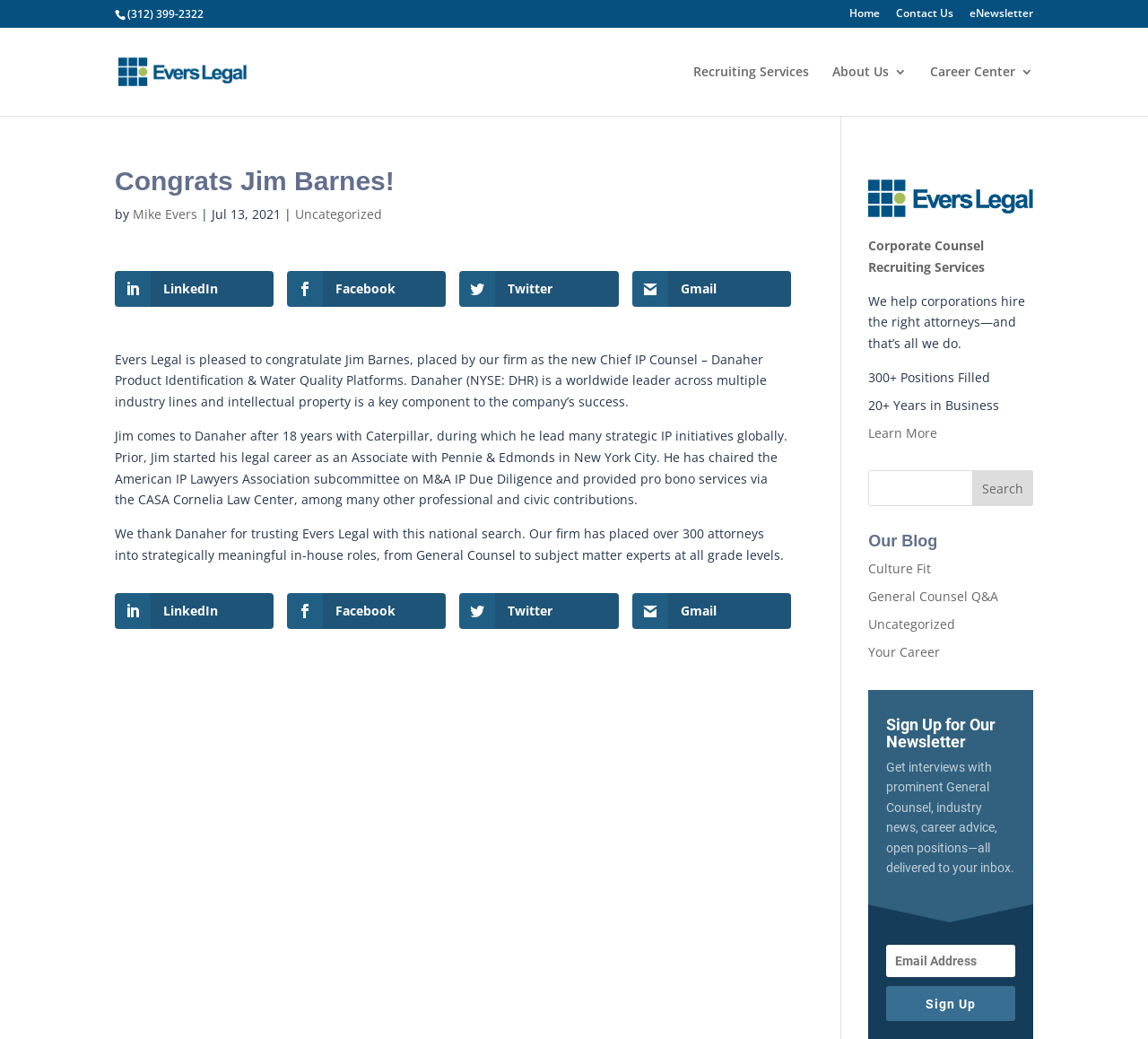Provide a brief response to the question below using a single word or phrase: 
What is the purpose of the search bar on the webpage?

to search the website